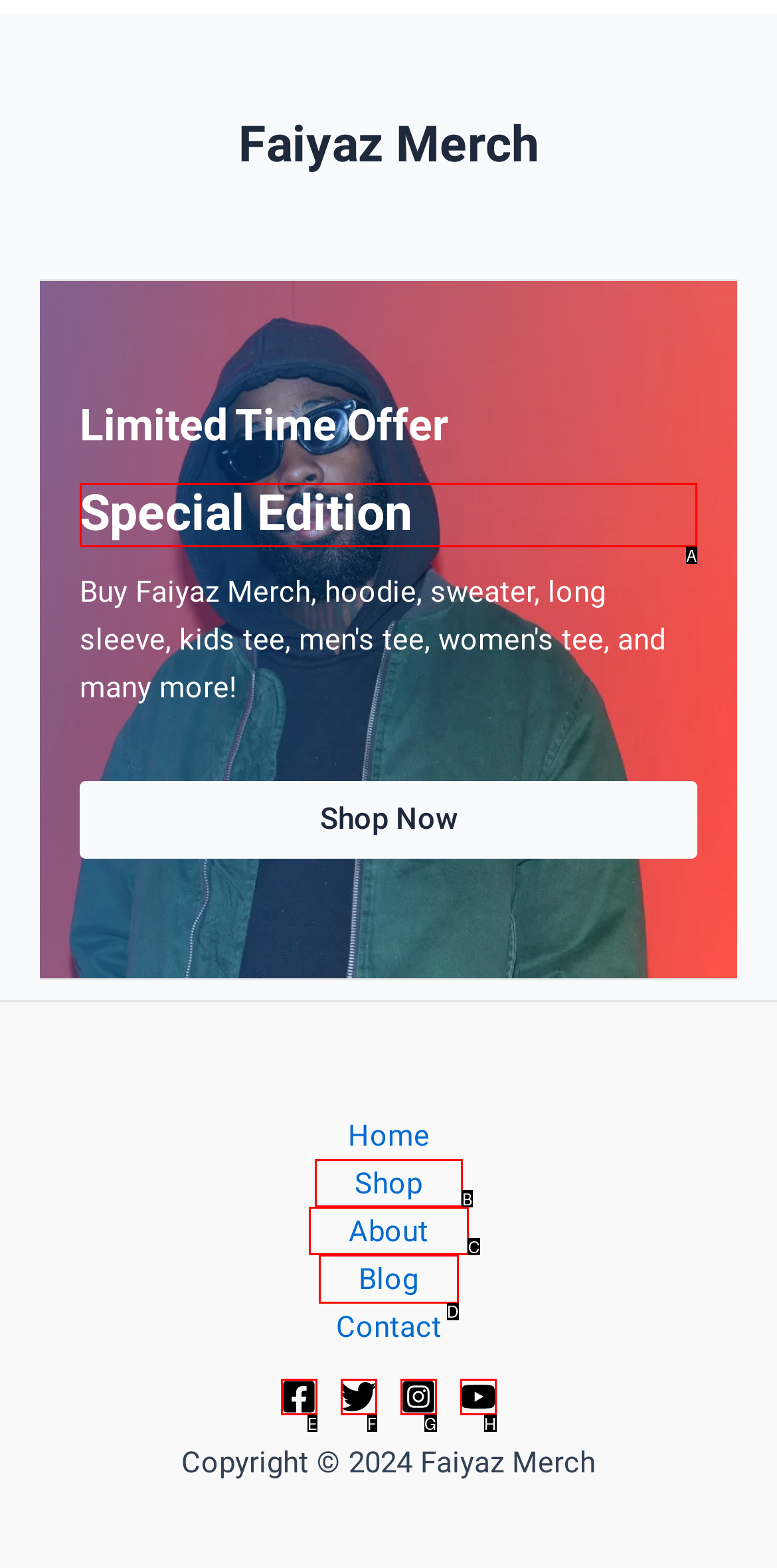Determine which option should be clicked to carry out this task: View 'Special Edition'
State the letter of the correct choice from the provided options.

A